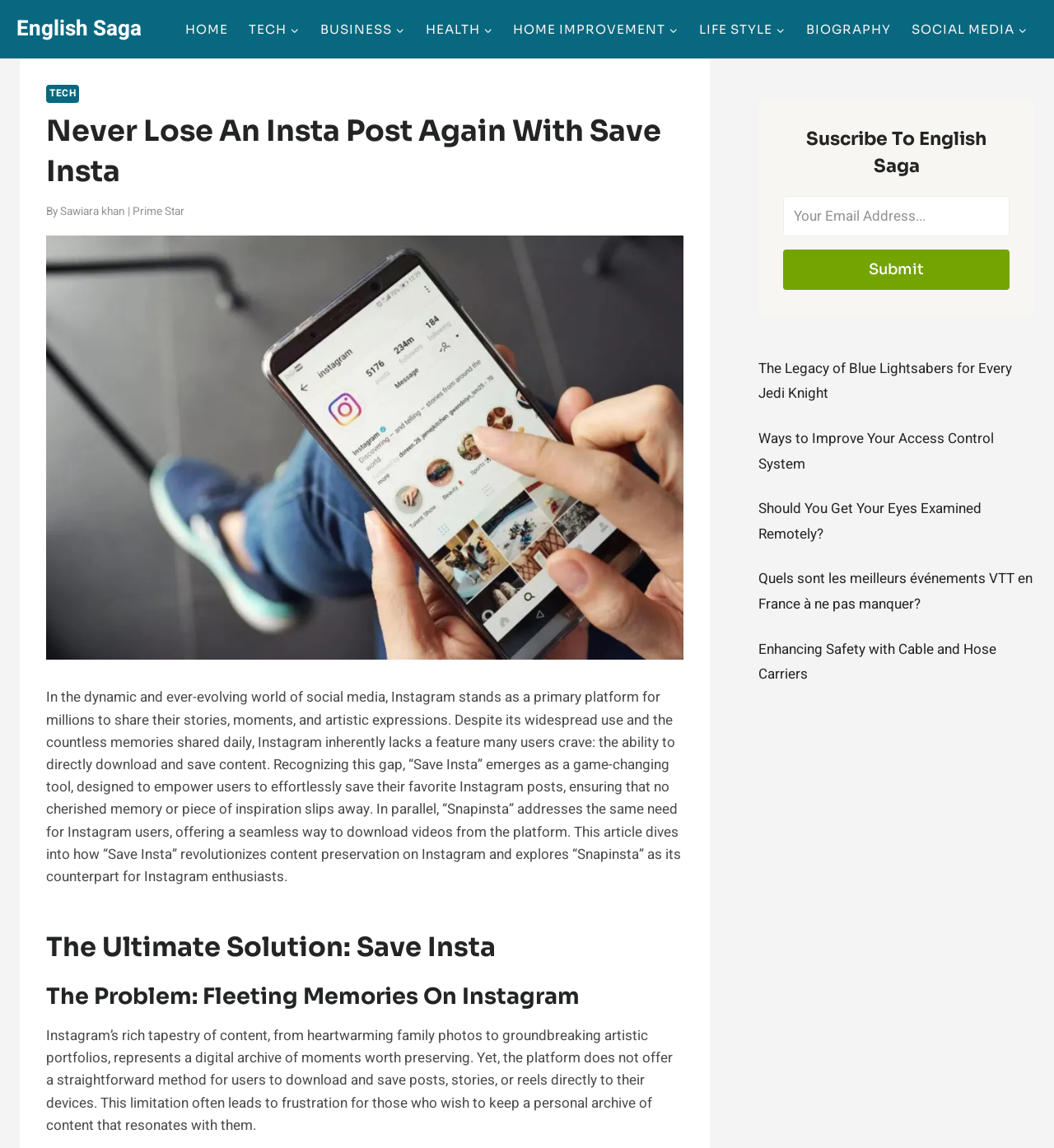Locate the coordinates of the bounding box for the clickable region that fulfills this instruction: "Scroll to the top of the page".

[0.961, 0.882, 0.977, 0.897]